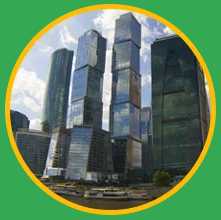Describe all the elements in the image with great detail.

The image showcases an impressive skyline, featuring a cluster of modern skyscrapers prominently displaying their reflective glass facades. The architectural design showcases a blend of sleek lines and varying heights, creating a dynamic and striking visual. The backdrop includes a clear blue sky with scattered clouds, highlighting the vibrant atmosphere of the urban environment. This image likely represents the bustling cityscape of El Monte, CA, where services such as locksmithing are in high demand, emphasizing the region's growth and commercial significance. The overall circular framing adds a polished touch, drawing attention to the towering buildings that symbolize modernity and progress in locksmith services.